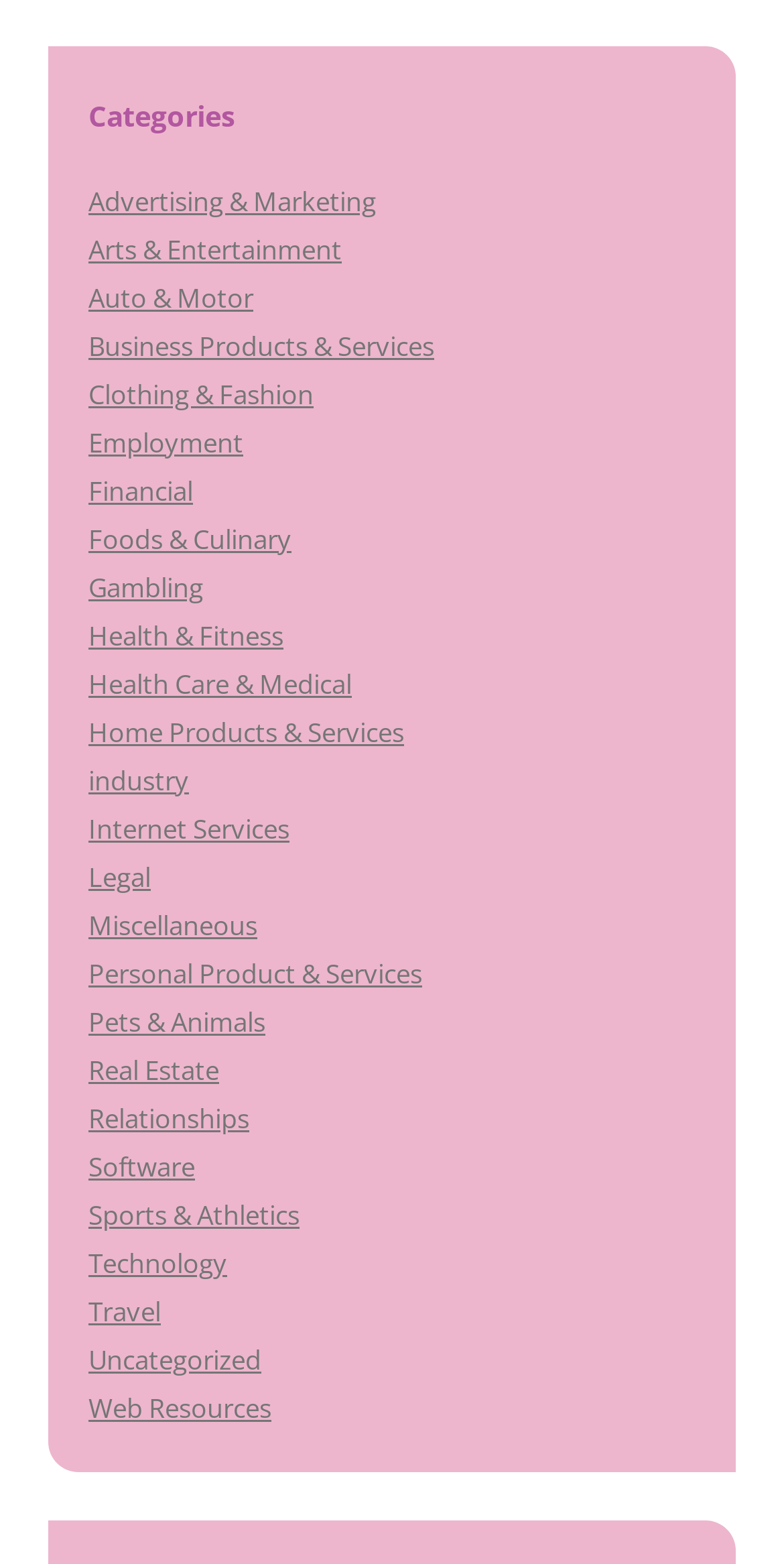Specify the bounding box coordinates of the area that needs to be clicked to achieve the following instruction: "View Real Estate".

[0.113, 0.672, 0.279, 0.696]